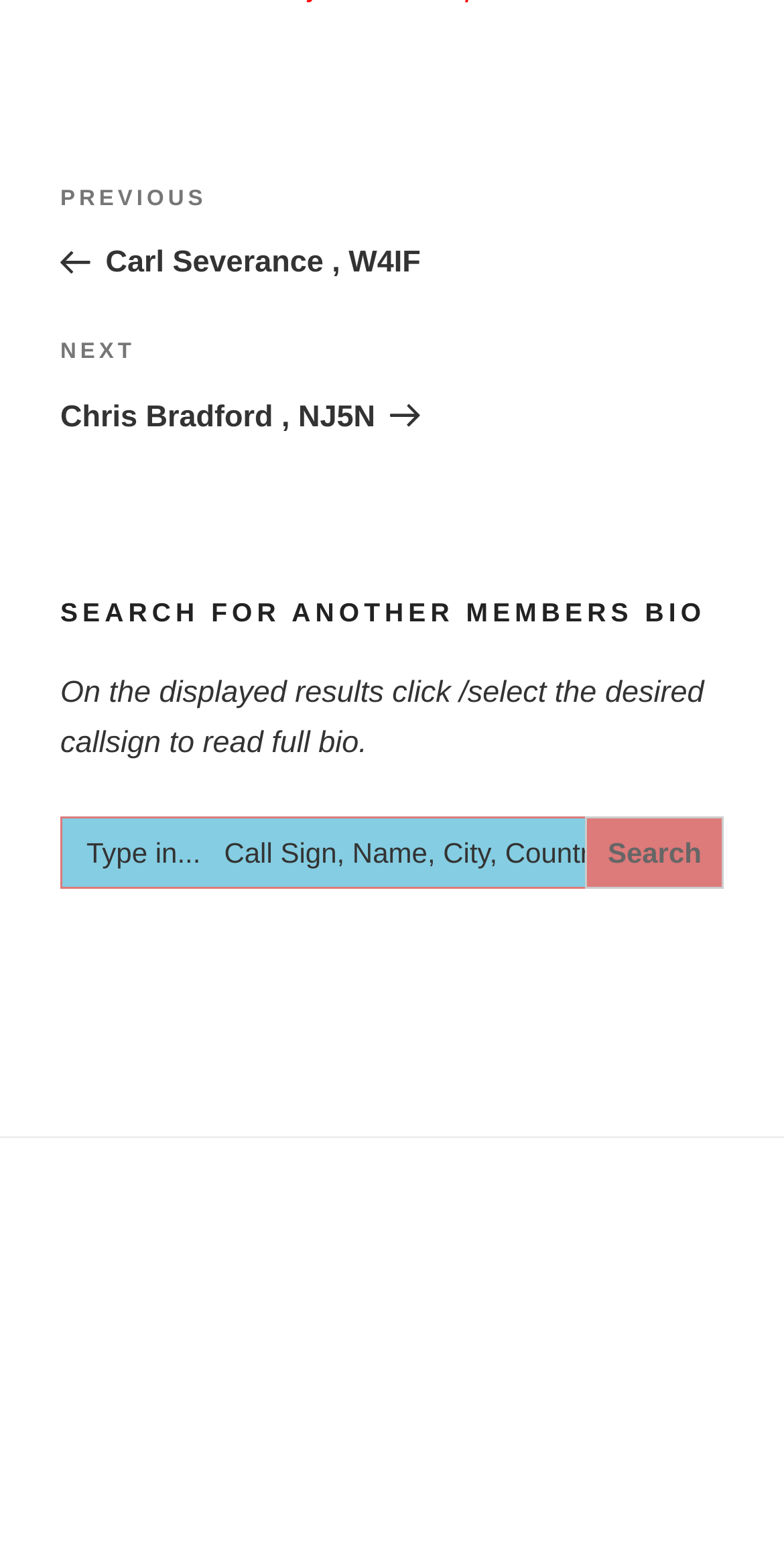How many navigation links are there?
Please answer the question with as much detail and depth as you can.

In the 'Post navigation' section, there are two links: 'Previous Post Carl Severance, W4IF' and 'Next Post Chris Bradford, NJ5N'. These links are used to navigate between posts.